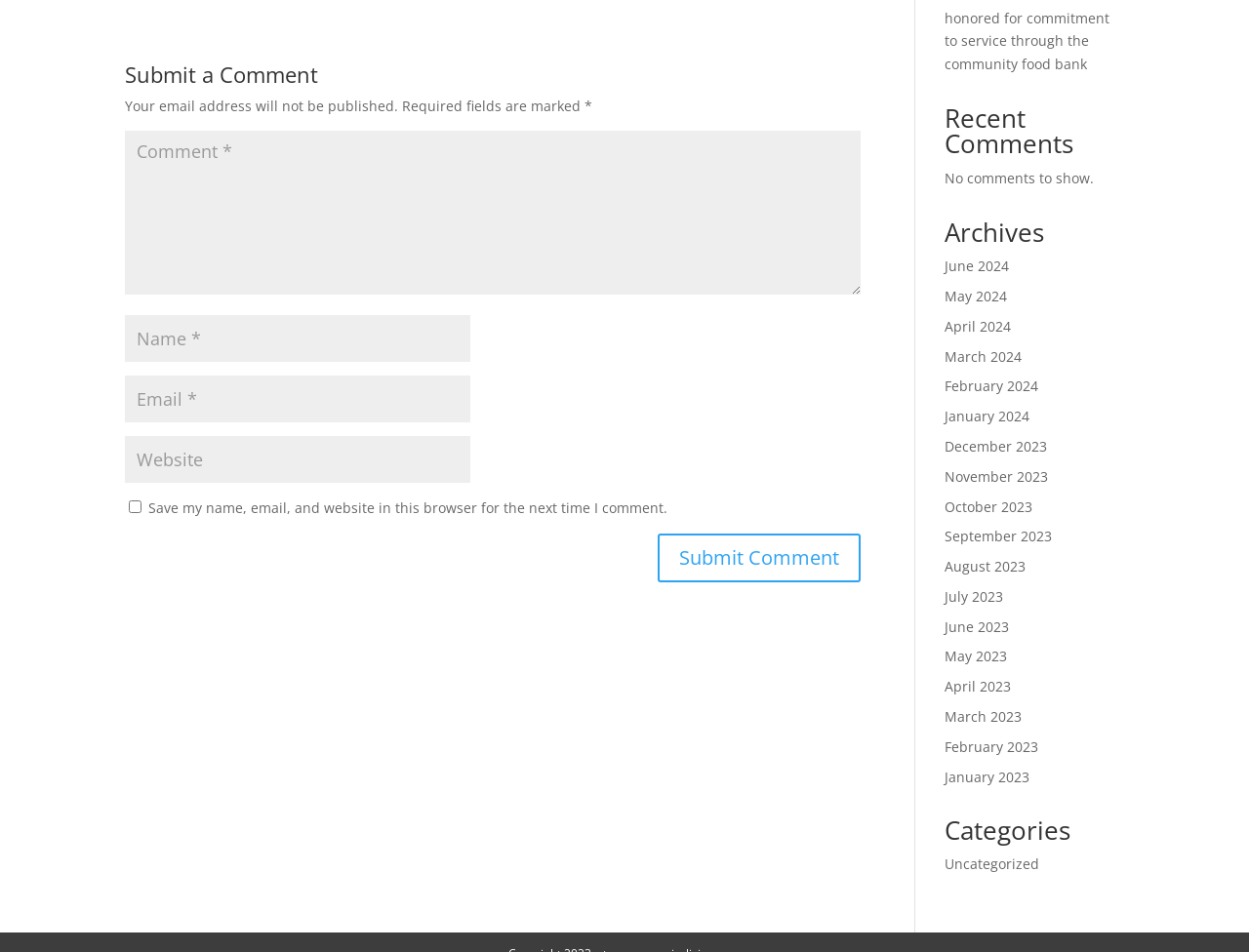Find the bounding box of the web element that fits this description: "input value="Email *" aria-describedby="email-notes" name="email"".

[0.1, 0.395, 0.377, 0.444]